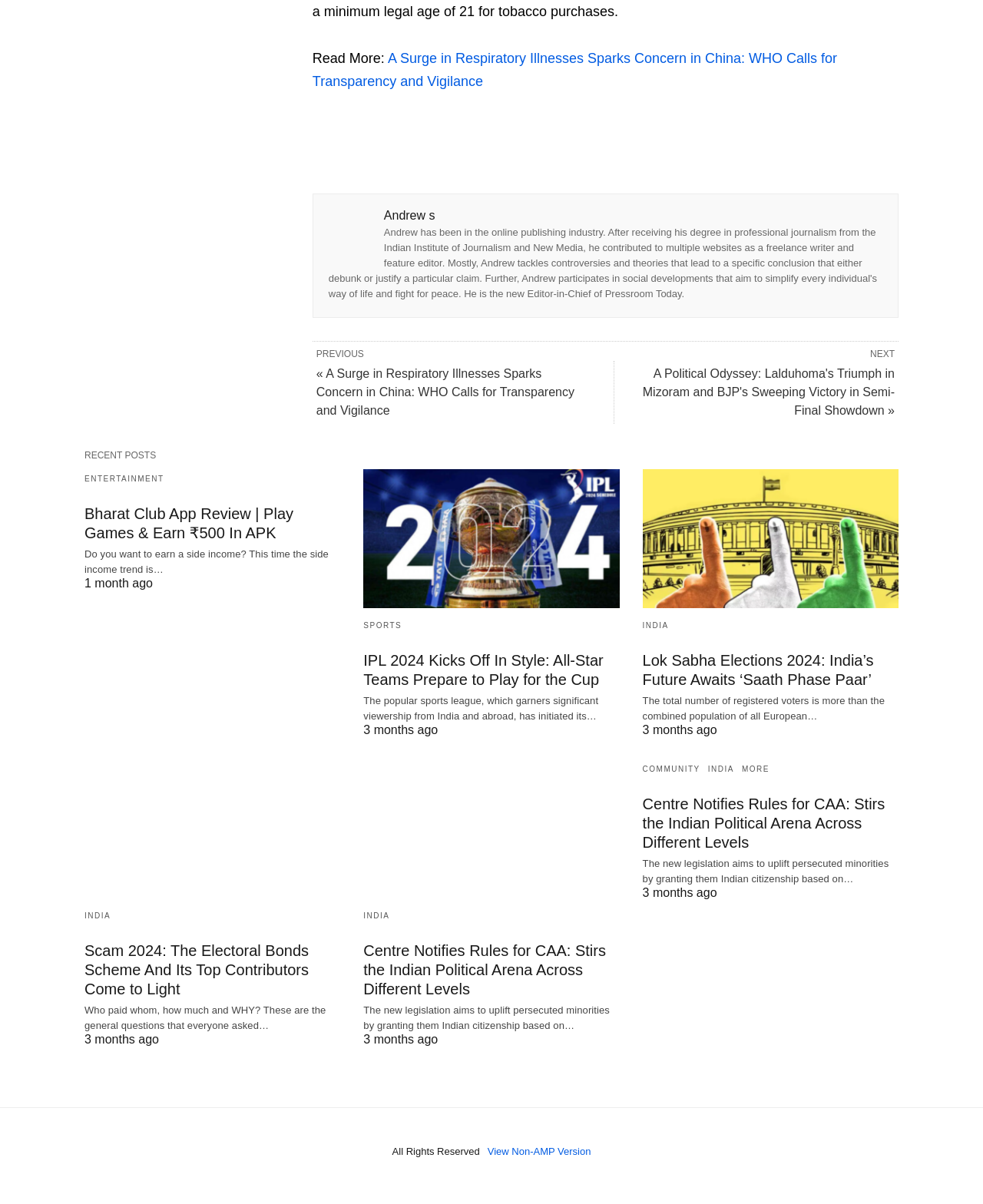Identify the bounding box coordinates of the HTML element based on this description: "View Non-AMP Version".

[0.496, 0.952, 0.601, 0.961]